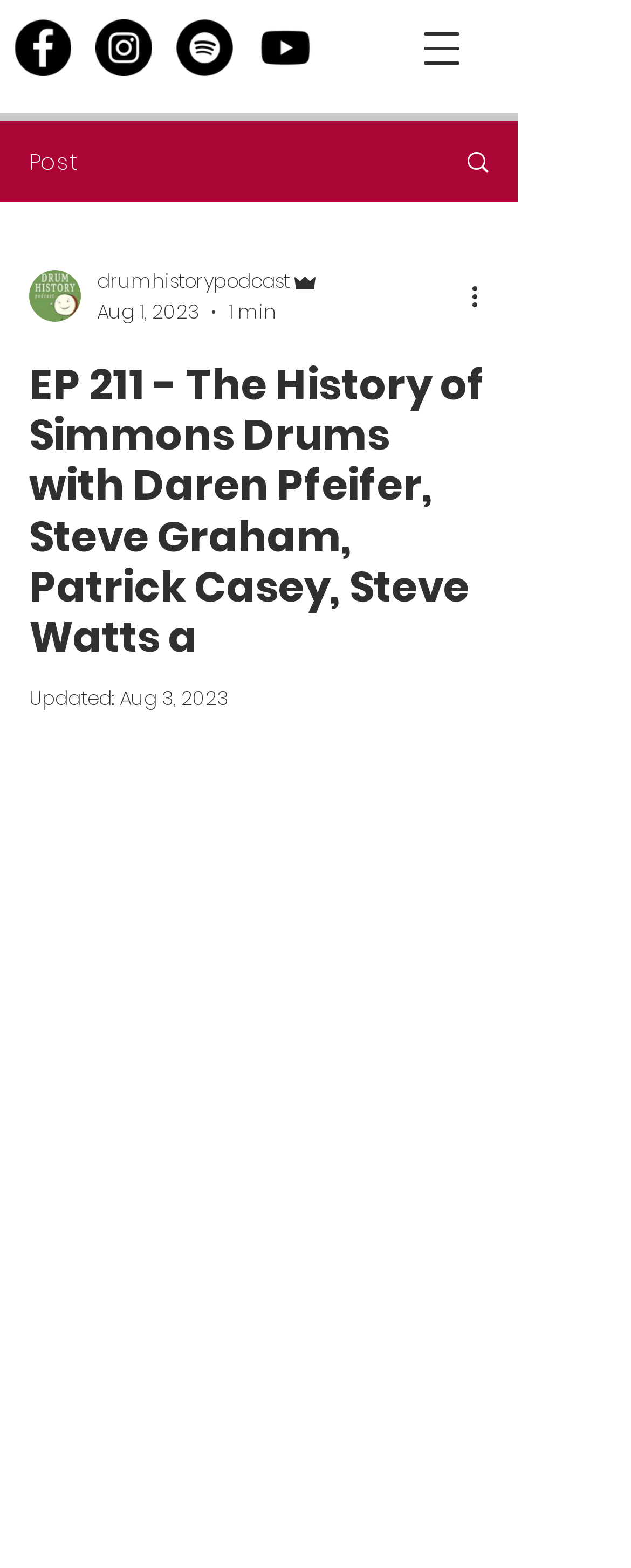Provide a thorough description of the webpage's content and layout.

This webpage is about the history of Simmons Drums, an iconic electronic drum brand that revolutionized the music industry in the 1980s. At the top left corner, there is a social bar with four links to the podcast's social media profiles, including Facebook, Instagram, Spotify, and Youtube, each represented by an icon. 

Below the social bar, there is a post title "Post" and a link to an unknown webpage with an image. To the right of the post title, there is a writer's picture and a section with the podcast's title "drumhistorypodcast", the author "Admin", and the publication date "Aug 1, 2023". 

The main content of the webpage is a heading that reads "EP 211 - The History of Simmons Drums with Daren Pfeifer, Steve Graham, Patrick Casey, Steve Watts a", which takes up most of the page's width. Below the heading, there is a section with the update date "Aug 3, 2023". 

At the top right corner, there is a button to open the navigation menu, and below it, there is another button with three dots, indicating more actions.